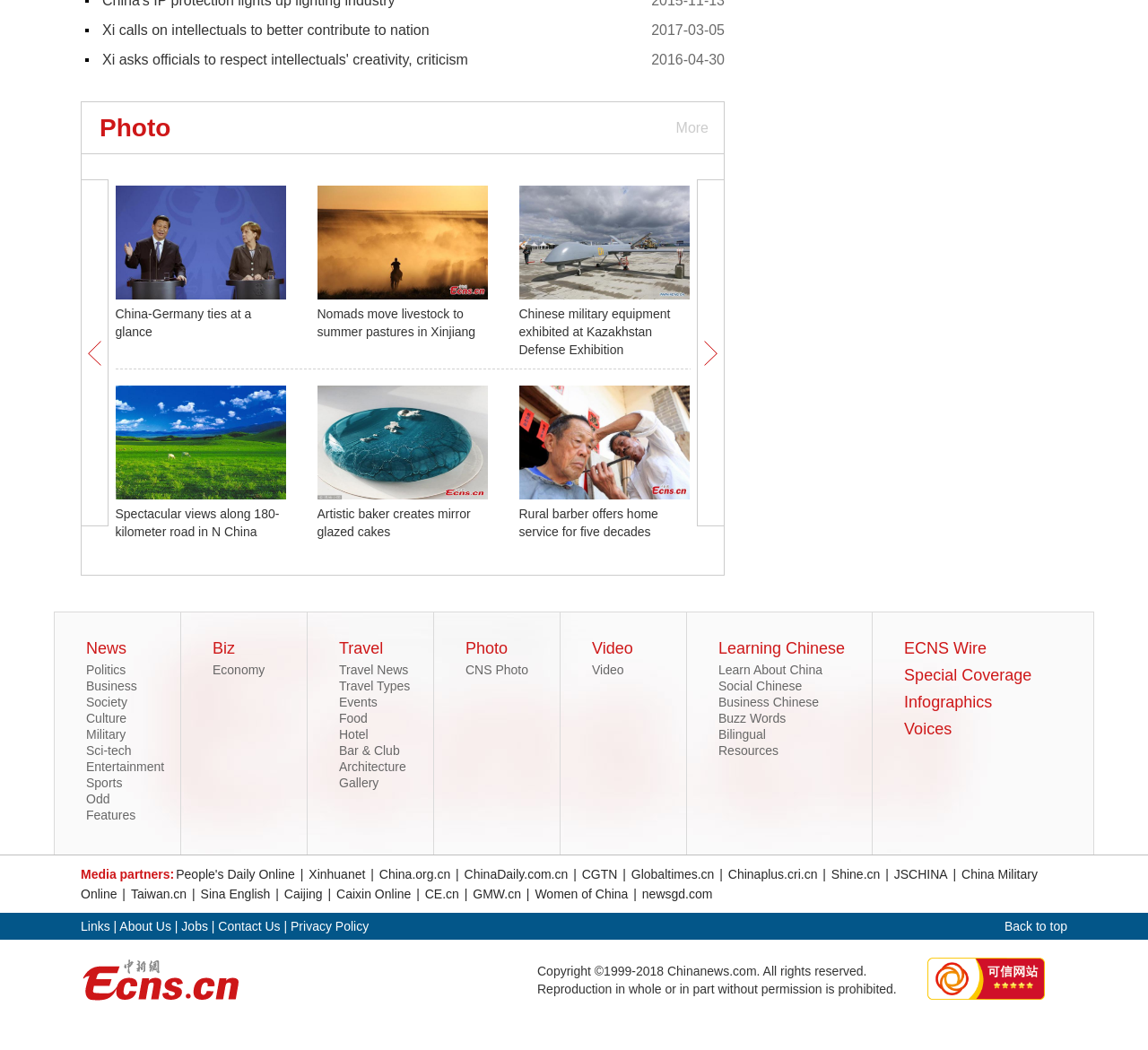Please locate the bounding box coordinates for the element that should be clicked to achieve the following instruction: "Read more news". Ensure the coordinates are given as four float numbers between 0 and 1, i.e., [left, top, right, bottom].

[0.586, 0.097, 0.617, 0.146]